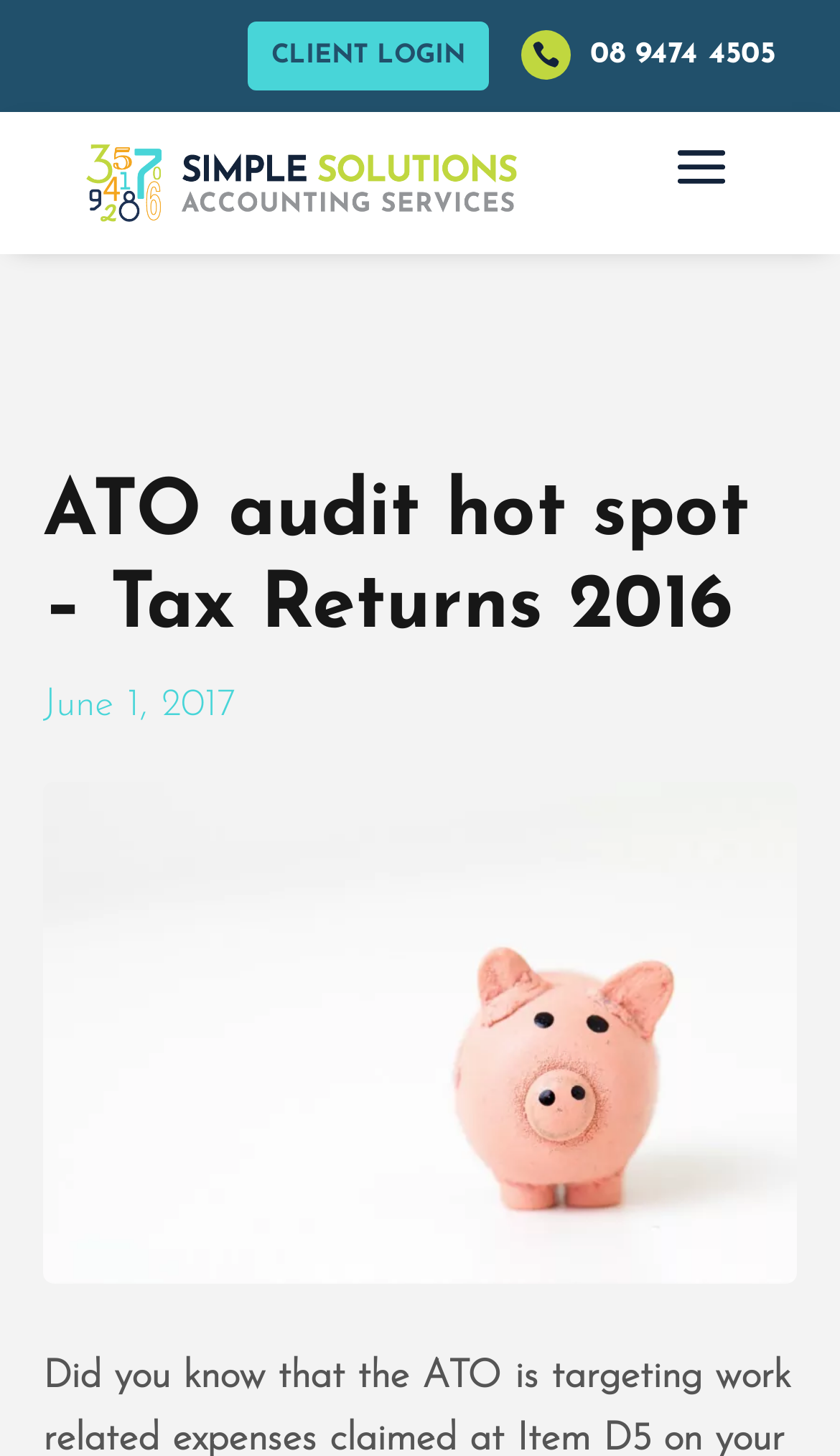Locate the headline of the webpage and generate its content.

ATO audit hot spot – Tax Returns 2016